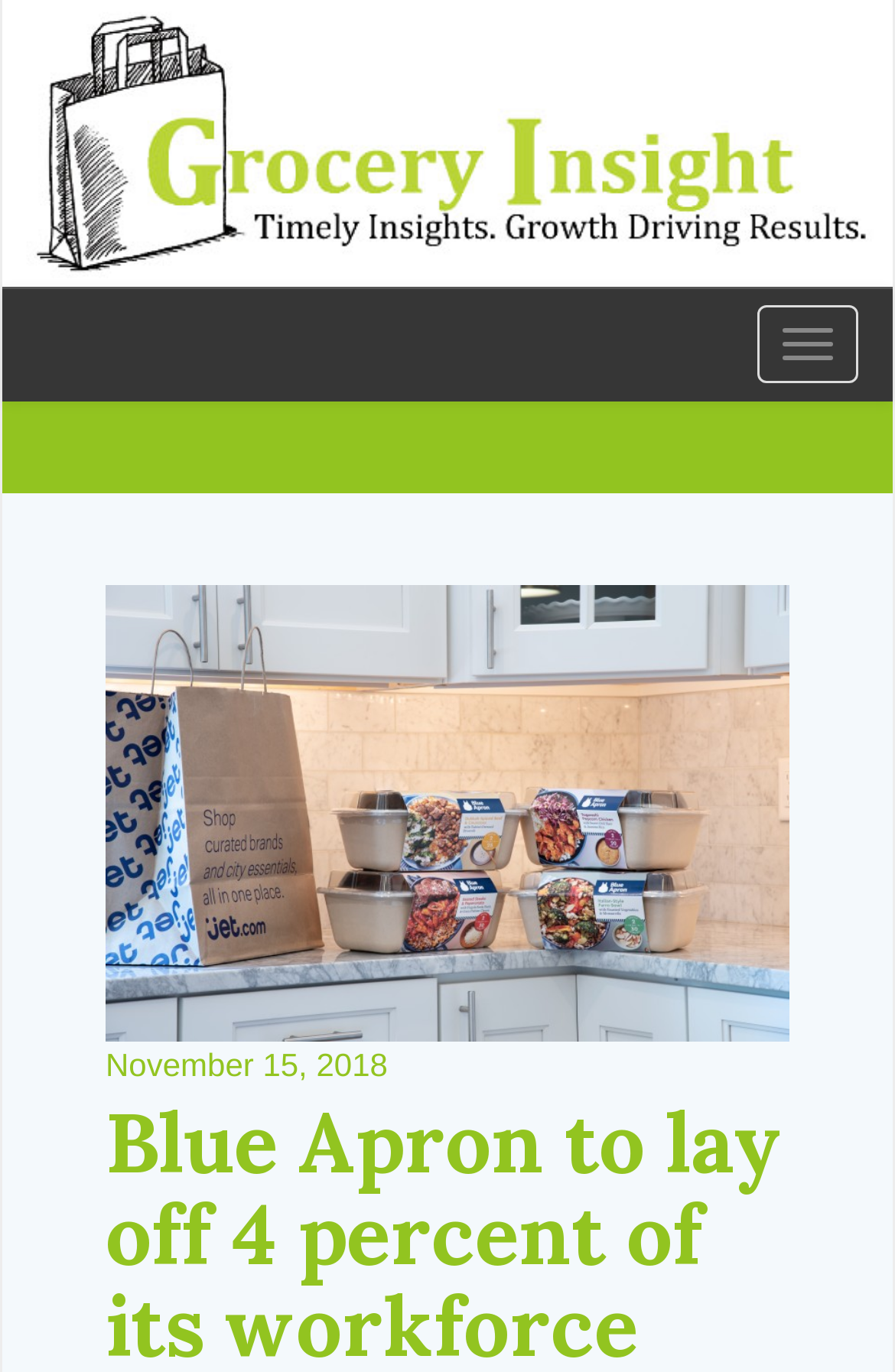Show the bounding box coordinates for the HTML element described as: "Toggle navigation".

[0.846, 0.223, 0.959, 0.28]